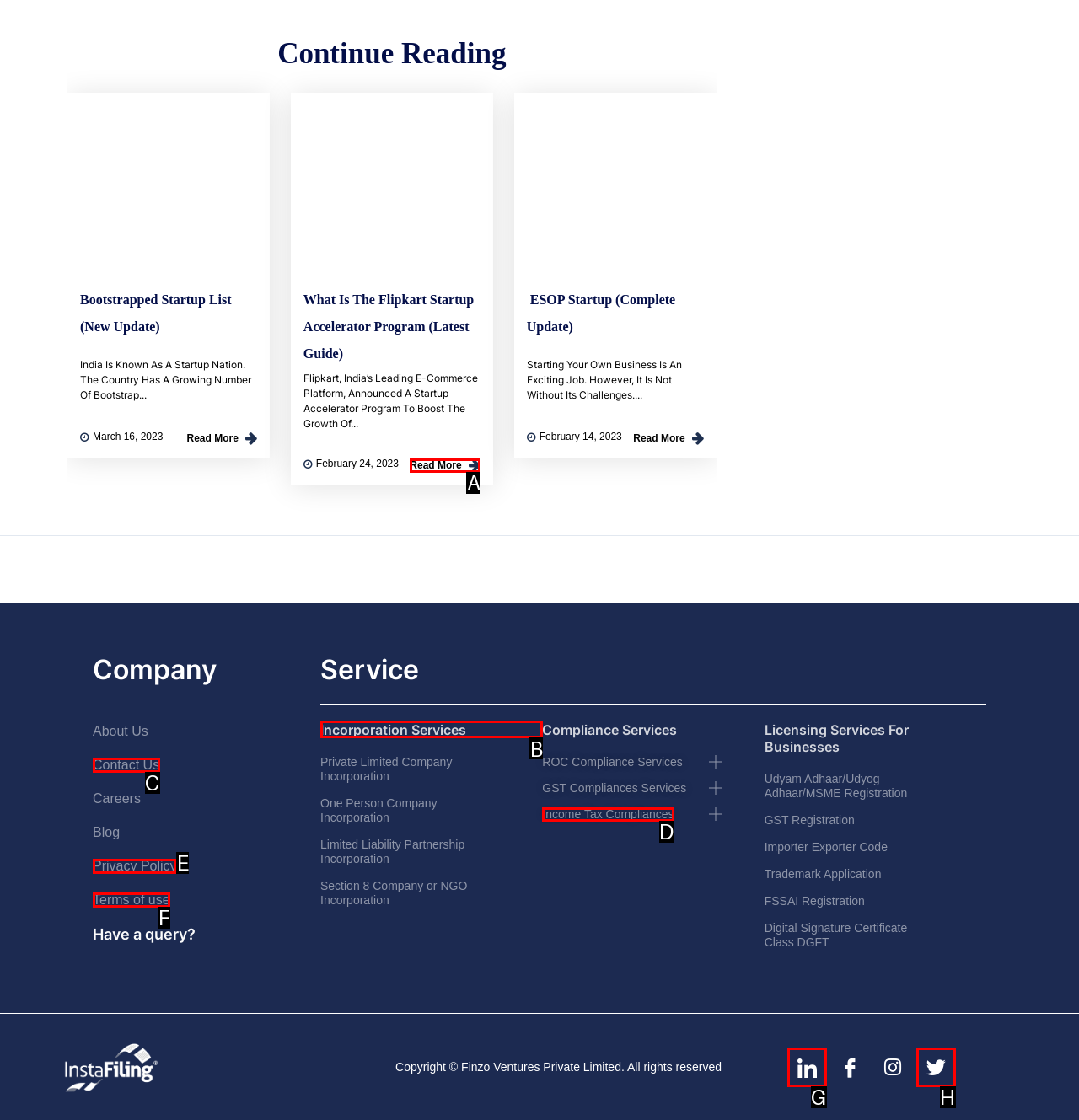Identify the letter of the UI element you need to select to accomplish the task: Get Incorporation Services.
Respond with the option's letter from the given choices directly.

B